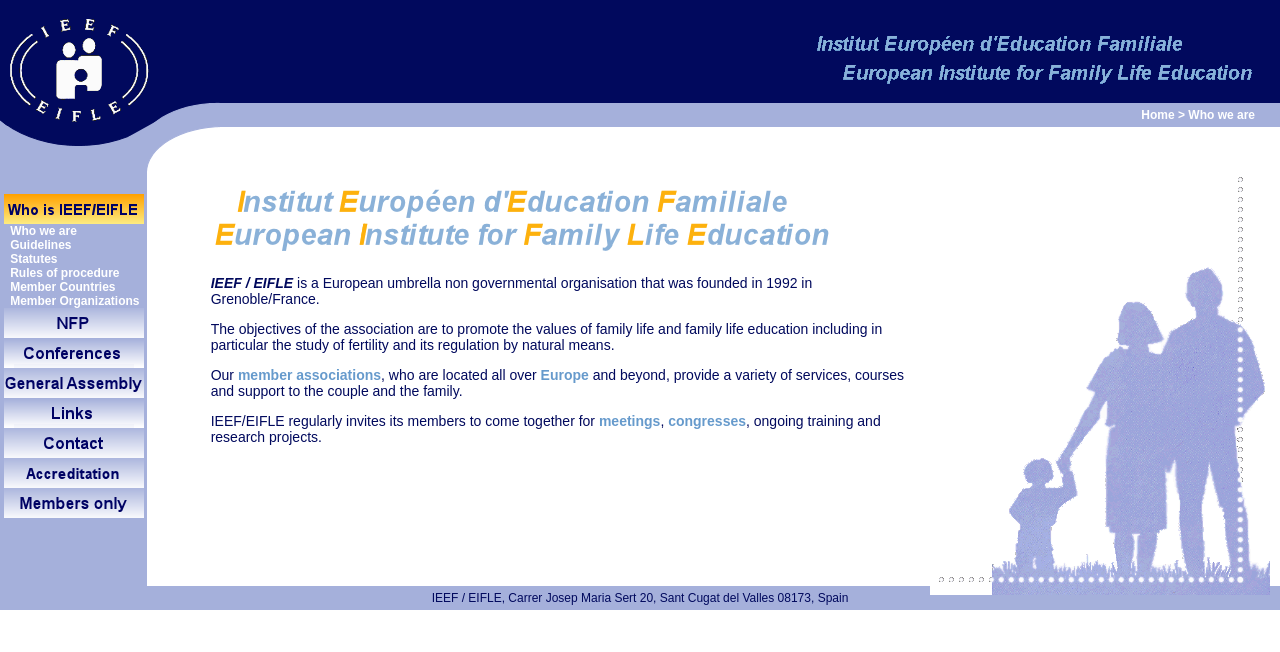Please identify the bounding box coordinates of the clickable region that I should interact with to perform the following instruction: "Click on the 'INER Prof. Dr. Rötzer e.V.' link". The coordinates should be expressed as four float numbers between 0 and 1, i.e., [left, top, right, bottom].

[0.609, 0.125, 1.0, 0.146]